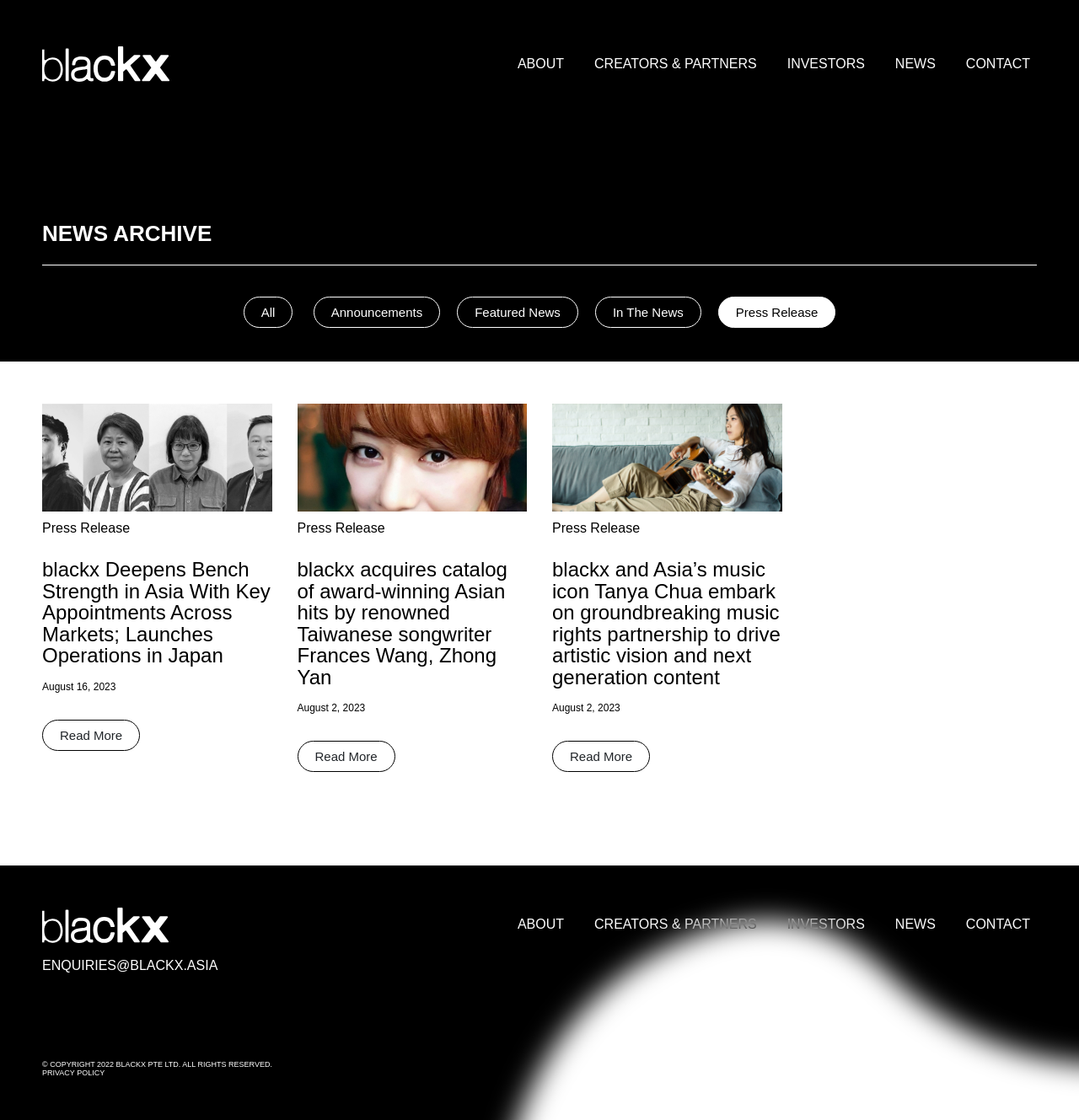Identify the bounding box coordinates of the area that should be clicked in order to complete the given instruction: "Contact us through email". The bounding box coordinates should be four float numbers between 0 and 1, i.e., [left, top, right, bottom].

[0.039, 0.855, 0.202, 0.868]